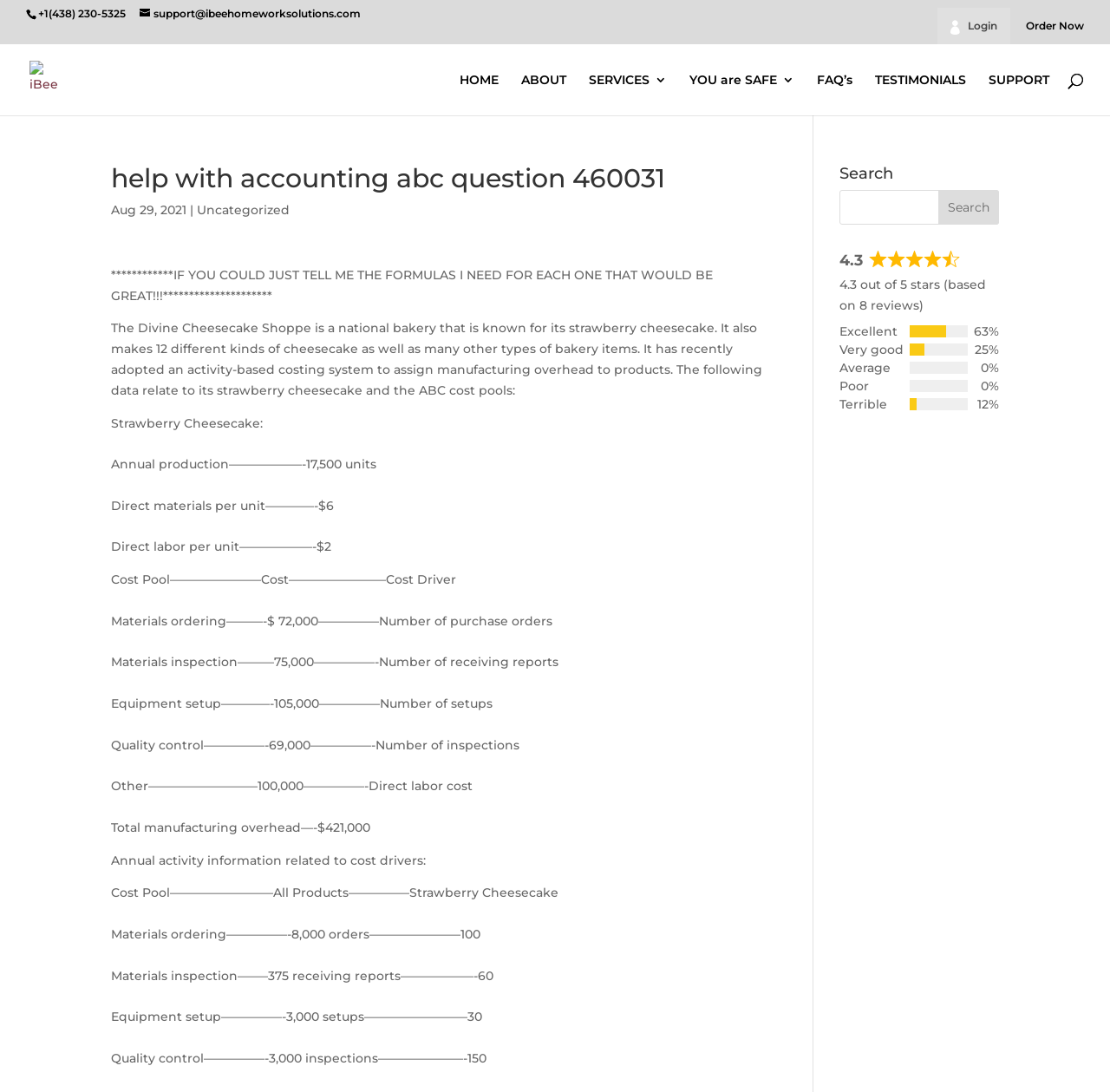What is the phone number of iBee Homework Solutions?
Using the information from the image, answer the question thoroughly.

The phone number of iBee Homework Solutions can be found at the top of the webpage, next to the support email address.